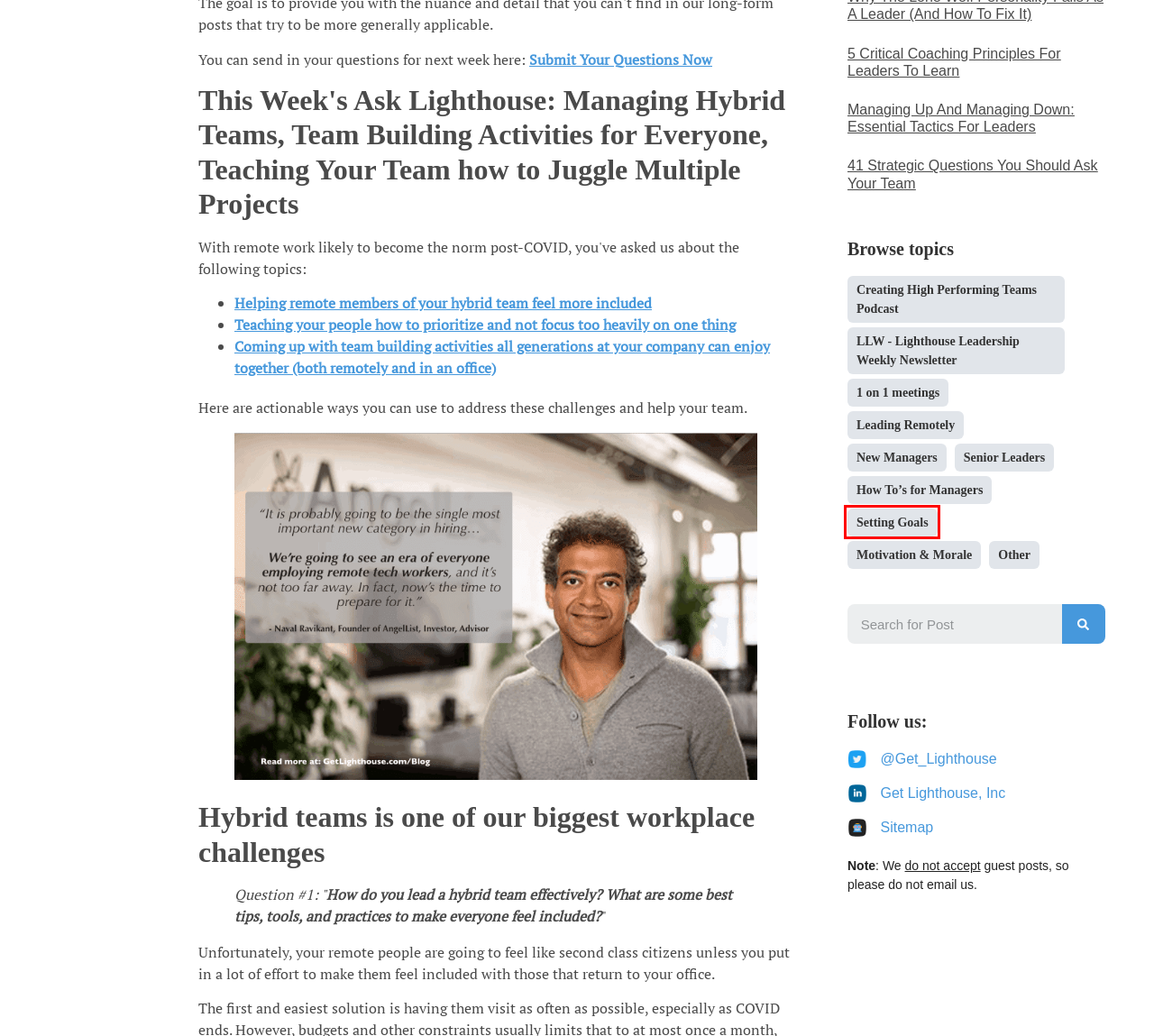You have a screenshot of a webpage with a red bounding box around an element. Choose the best matching webpage description that would appear after clicking the highlighted element. Here are the candidates:
A. Managing Up and Managing Down: Essential Tactics for Leaders
B. 5 Critical Coaching Principles for Leaders to Learn
C. Elevate Senior Management: In-Depth Blog Post Resources
D. Unlock the Power of 1 on 1 Meetings: Essential Blog Posts
E. Goal-Setting Mastery: Explore Insightful Blog Posts
F. High-Performance Team Building Podcasts
G. LLW - Lighthouse Leadership Weekly Newsletter -
H. Exploring Management Insights: Diverse Blog Posts Collection

E